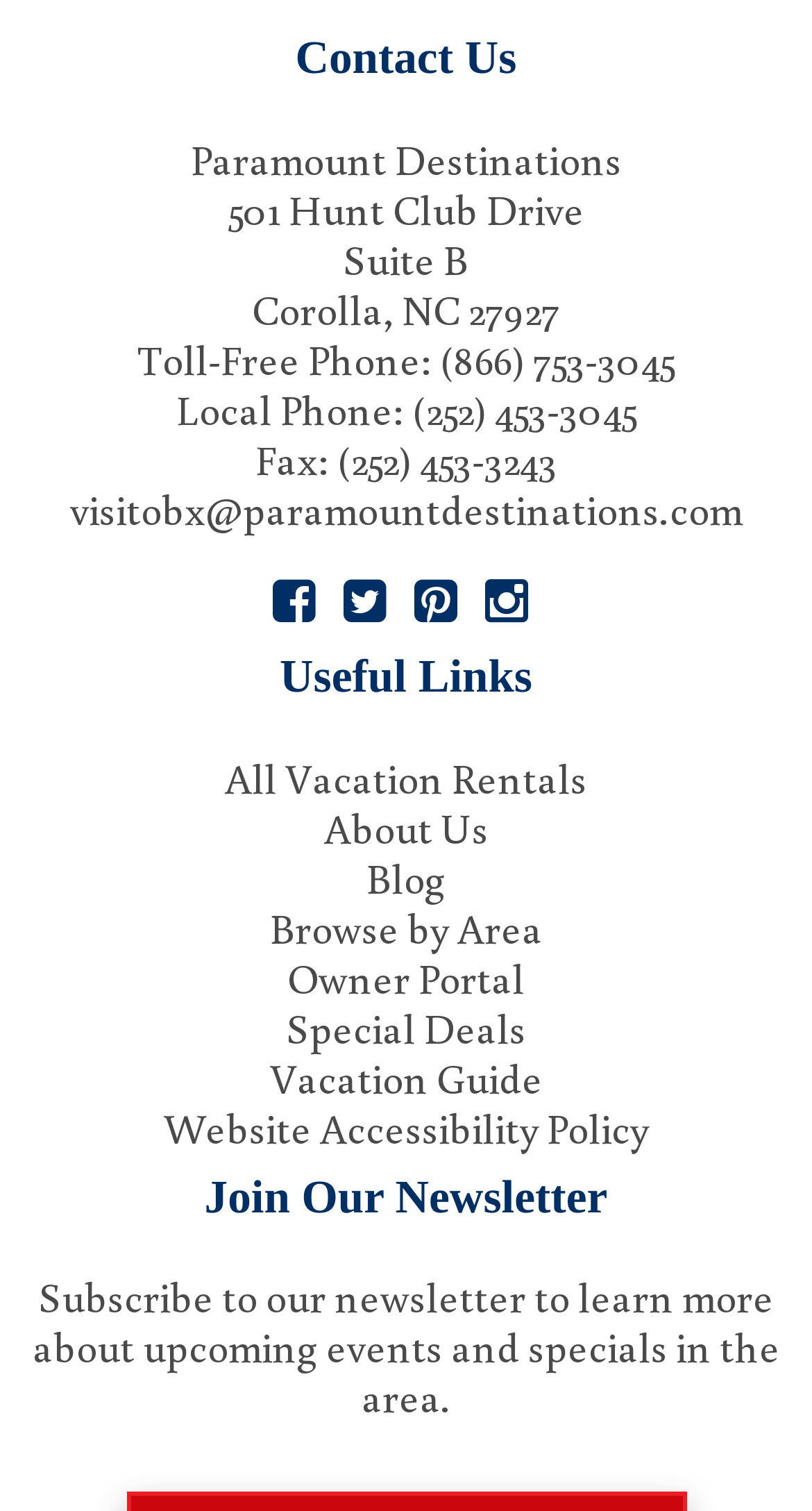Find the bounding box coordinates of the clickable area required to complete the following action: "Subscribe to the newsletter".

[0.04, 0.84, 0.96, 0.942]